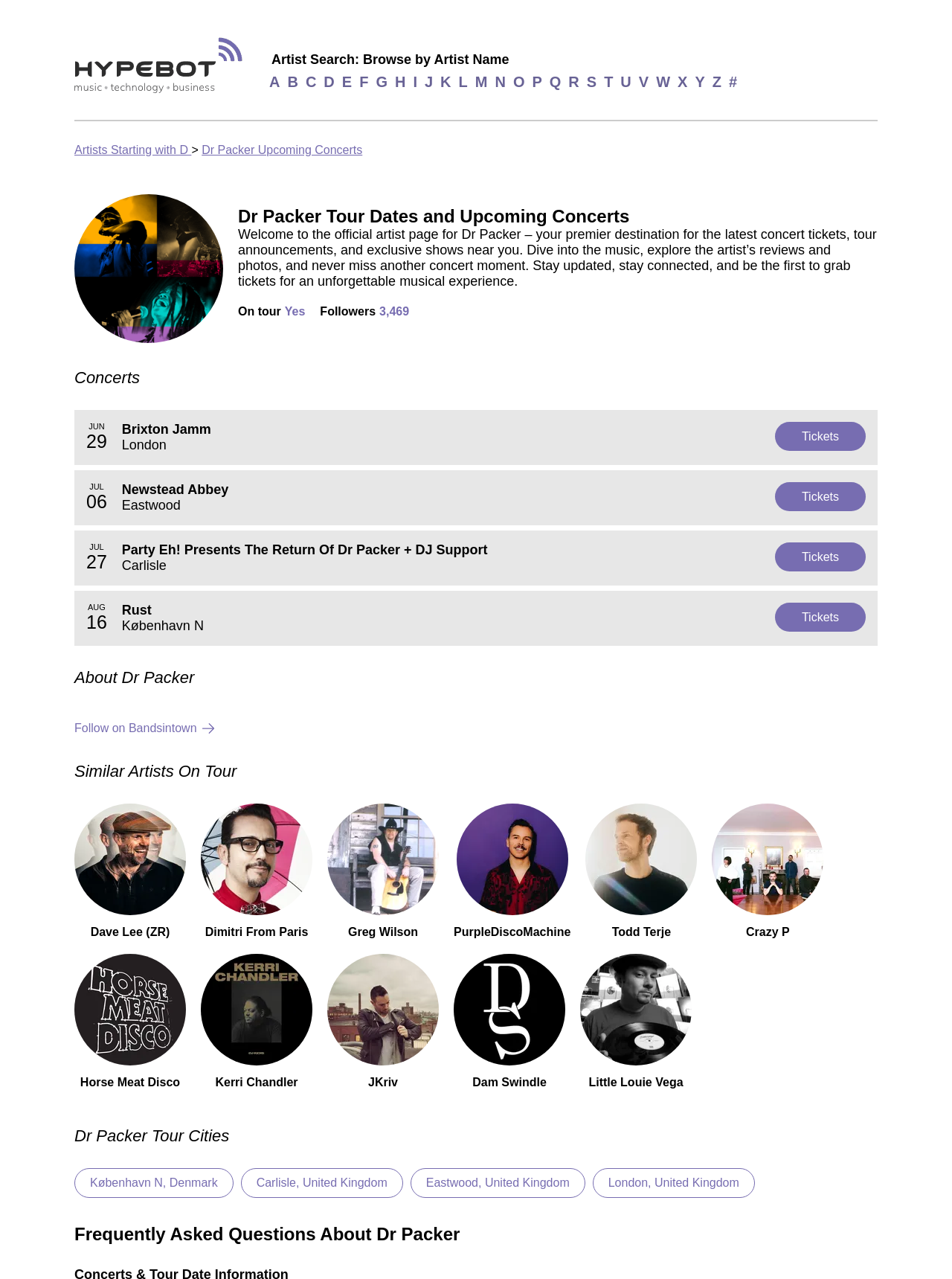What is the artist's name on this webpage?
Answer the question with a single word or phrase by looking at the picture.

Dr Packer